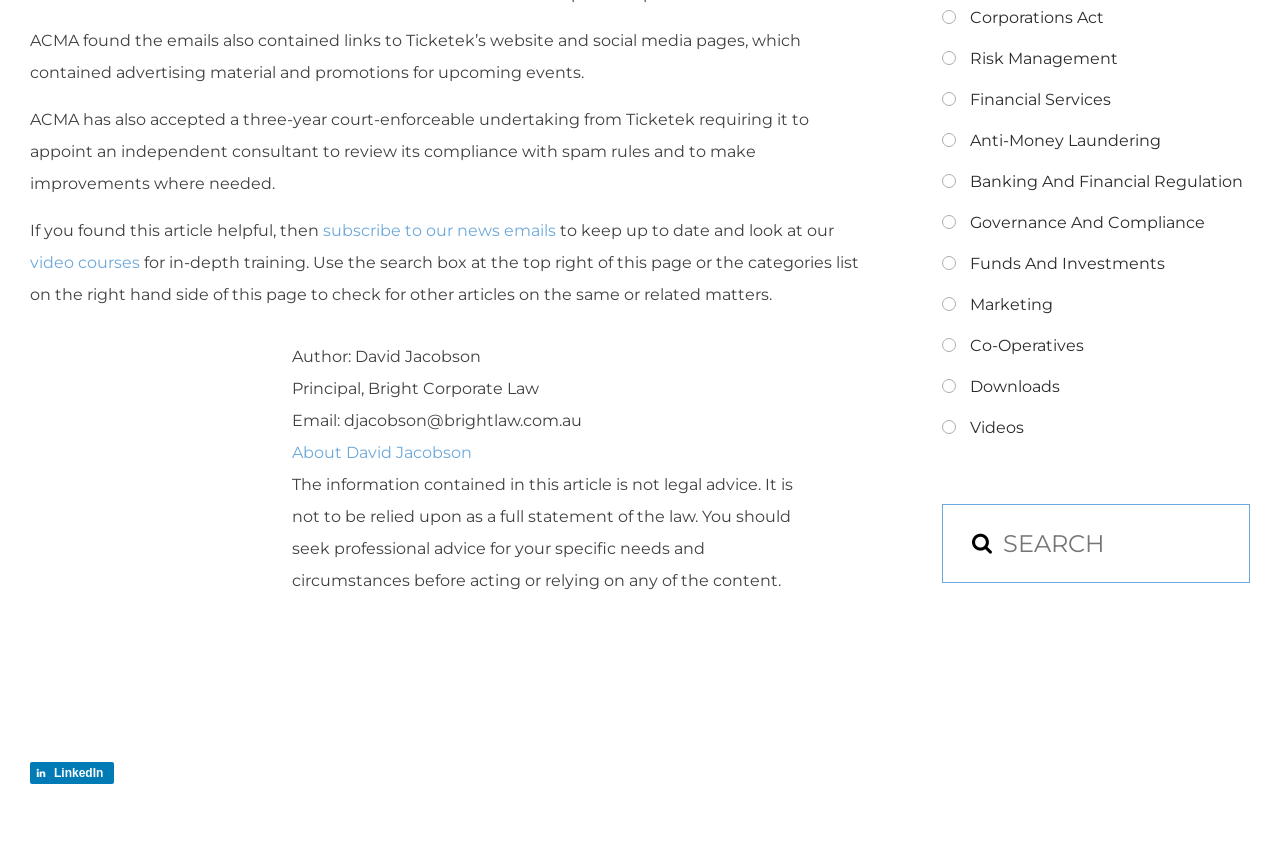What is the topic of the article?
Using the visual information, reply with a single word or short phrase.

ACMA and Ticketek